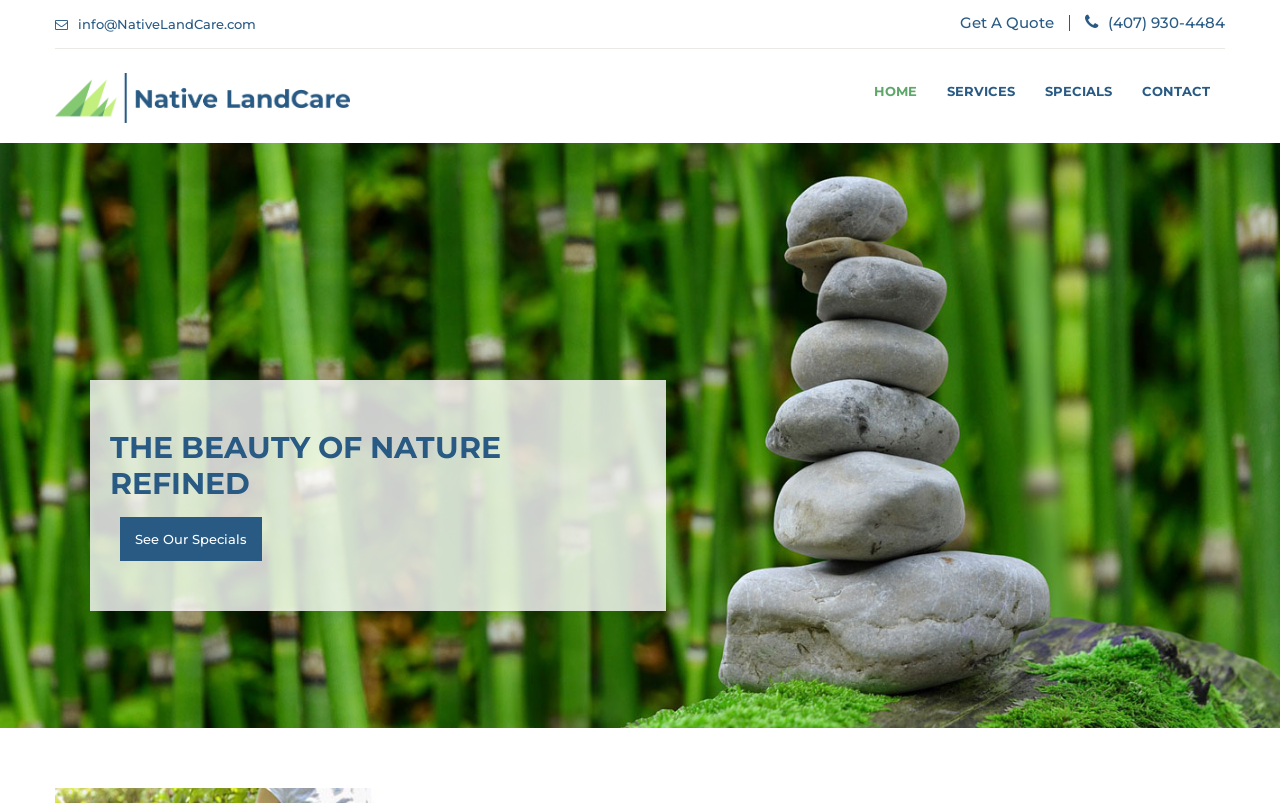Locate the bounding box coordinates of the segment that needs to be clicked to meet this instruction: "Call the company".

[0.866, 0.016, 0.957, 0.04]